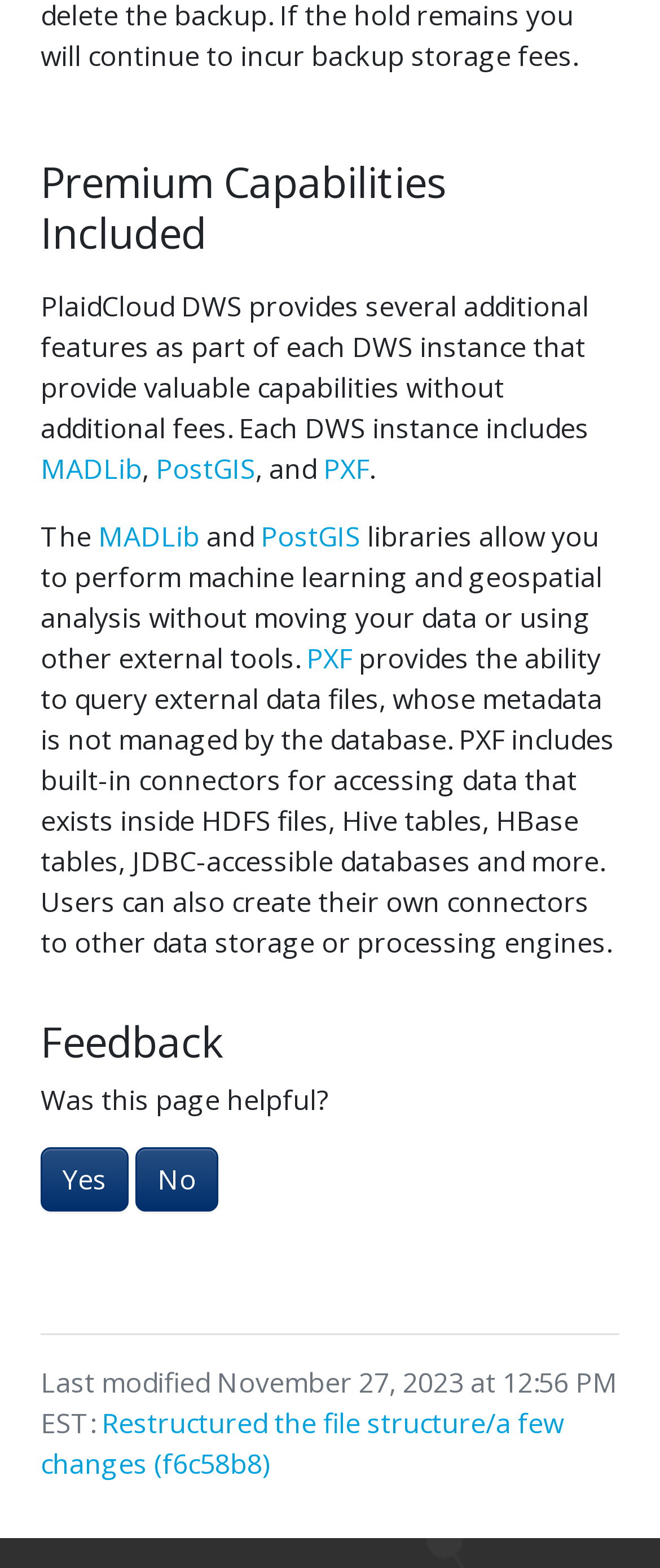Can you find the bounding box coordinates for the element that needs to be clicked to execute this instruction: "Click on the MADLib link"? The coordinates should be given as four float numbers between 0 and 1, i.e., [left, top, right, bottom].

[0.062, 0.287, 0.215, 0.31]